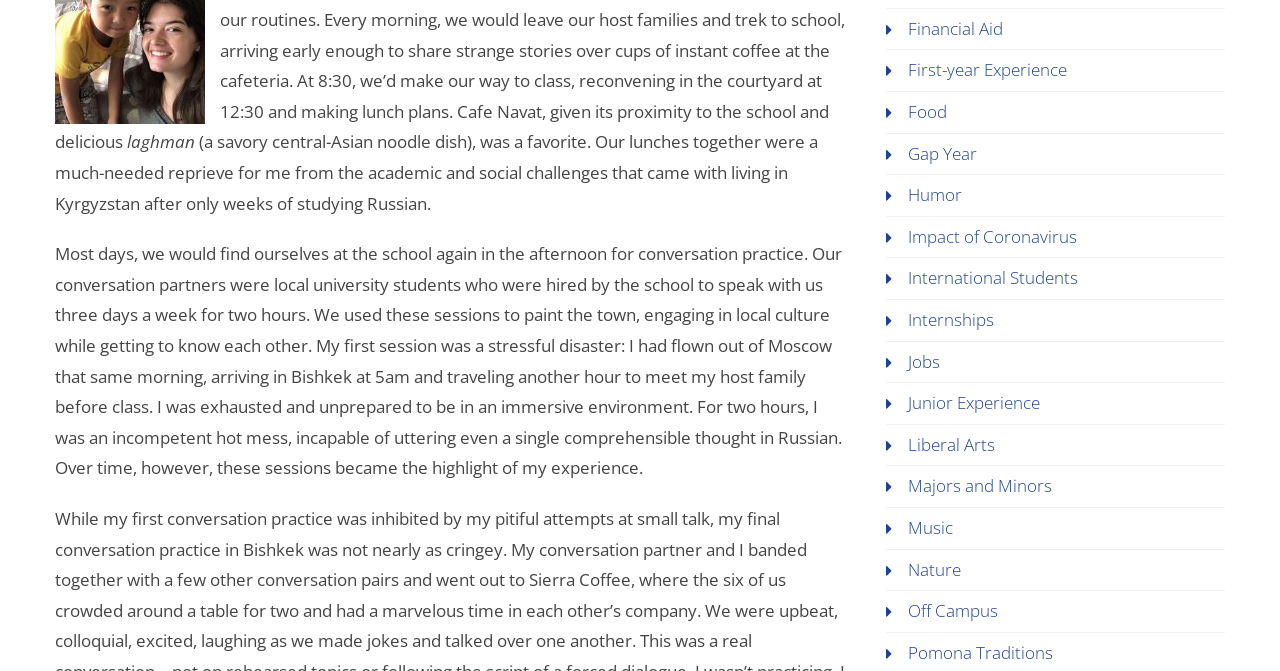Please specify the coordinates of the bounding box for the element that should be clicked to carry out this instruction: "explore International Students". The coordinates must be four float numbers between 0 and 1, formatted as [left, top, right, bottom].

[0.709, 0.397, 0.842, 0.431]